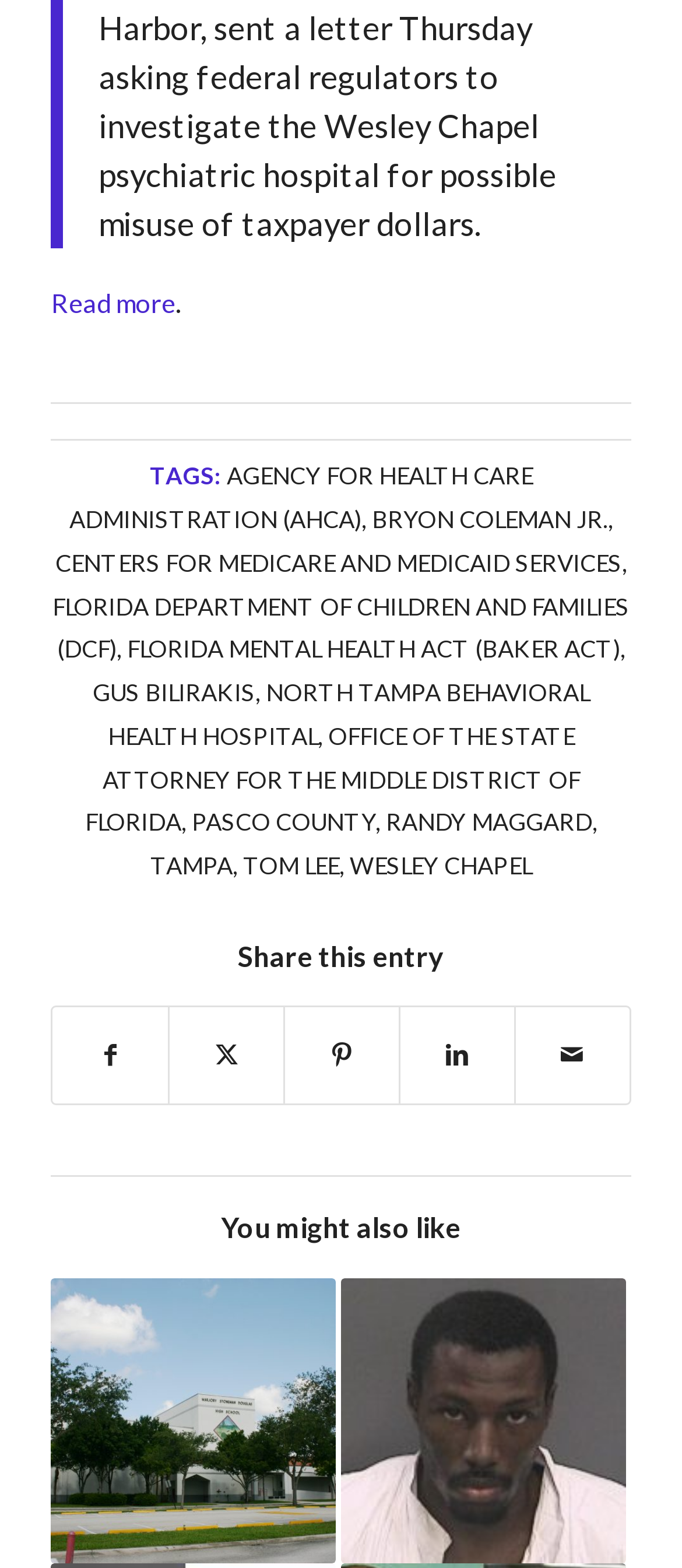Bounding box coordinates are specified in the format (top-left x, top-left y, bottom-right x, bottom-right y). All values are floating point numbers bounded between 0 and 1. Please provide the bounding box coordinate of the region this sentence describes: Randy Maggard

[0.565, 0.516, 0.868, 0.534]